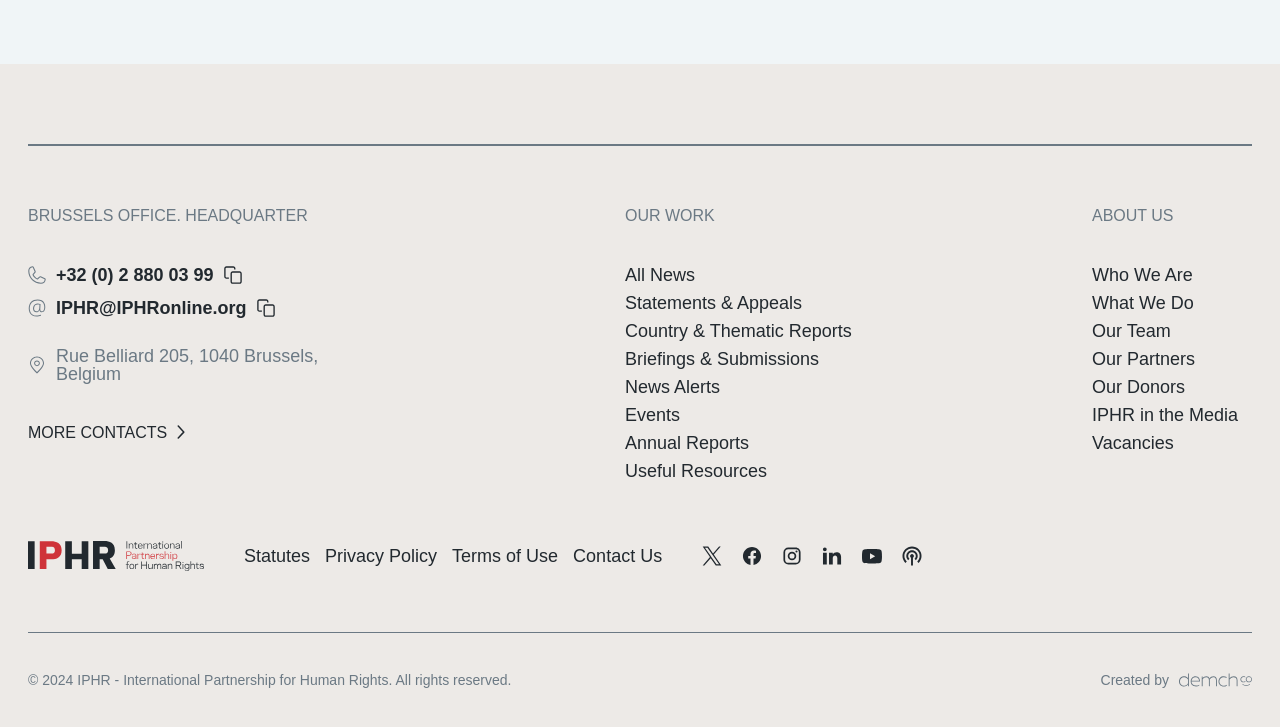Answer this question in one word or a short phrase: What is the address of the Brussels office?

Rue Belliard 205, 1040 Brussels, Belgium